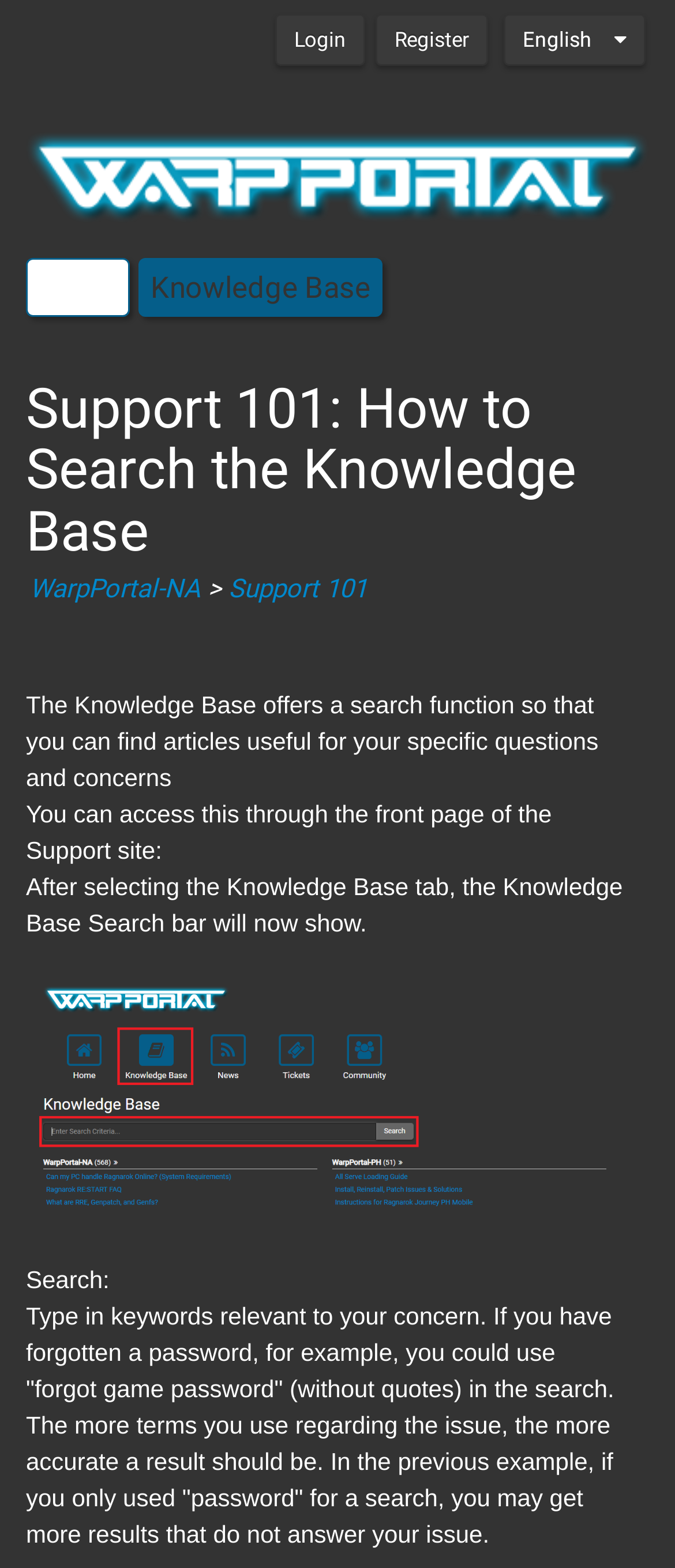Using the webpage screenshot, locate the HTML element that fits the following description and provide its bounding box: "Login".

[0.408, 0.009, 0.541, 0.042]